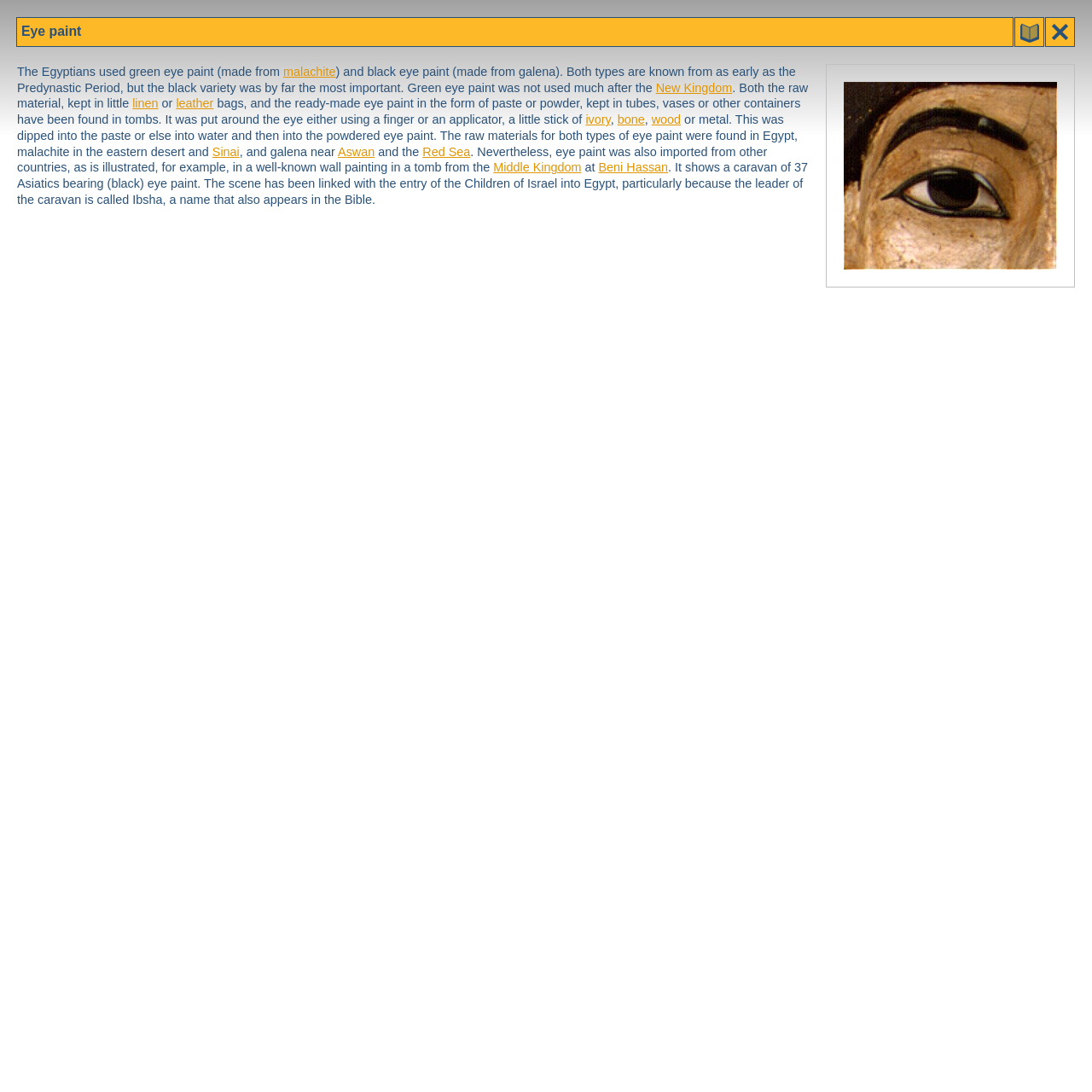Show me the bounding box coordinates of the clickable region to achieve the task as per the instruction: "learn about the New Kingdom".

[0.601, 0.074, 0.671, 0.086]